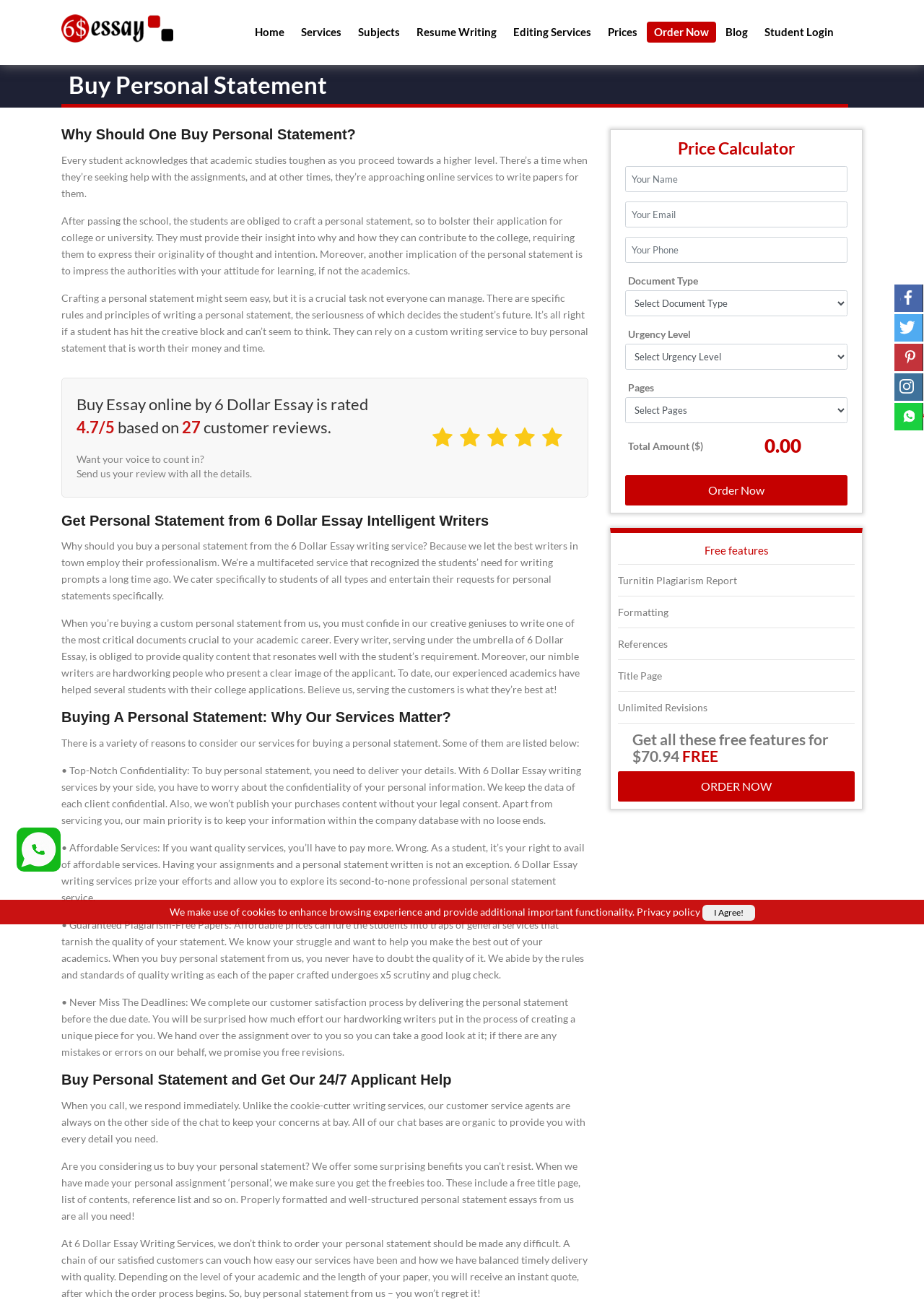Locate the bounding box coordinates of the clickable area needed to fulfill the instruction: "Click the Order Now button".

[0.677, 0.361, 0.917, 0.384]